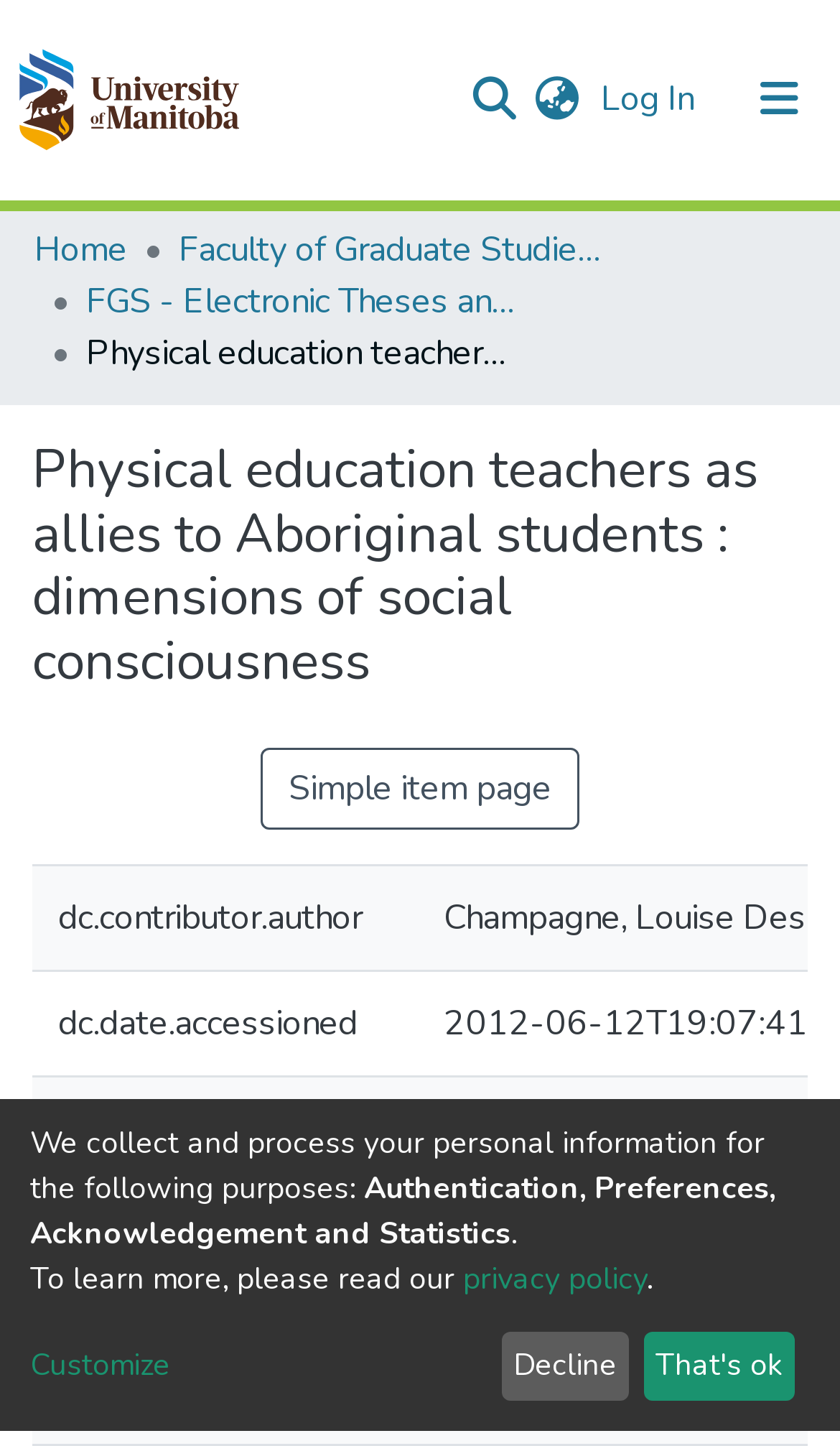Answer the question in one word or a short phrase:
What is the purpose of the search textbox?

Search